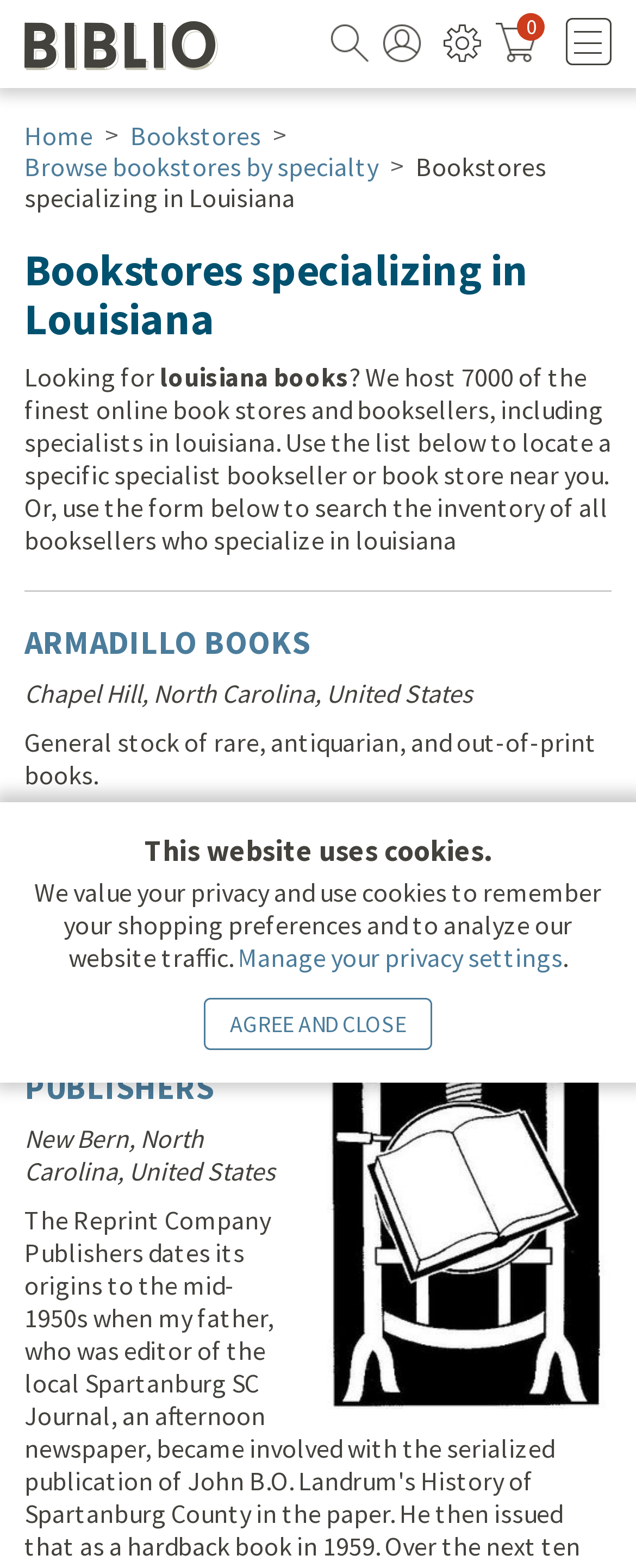Using the information shown in the image, answer the question with as much detail as possible: What is the location of ARMADILLO BOOKS?

I found the location of ARMADILLO BOOKS by reading the text below its name, which says 'Chapel Hill, North Carolina, United States'.